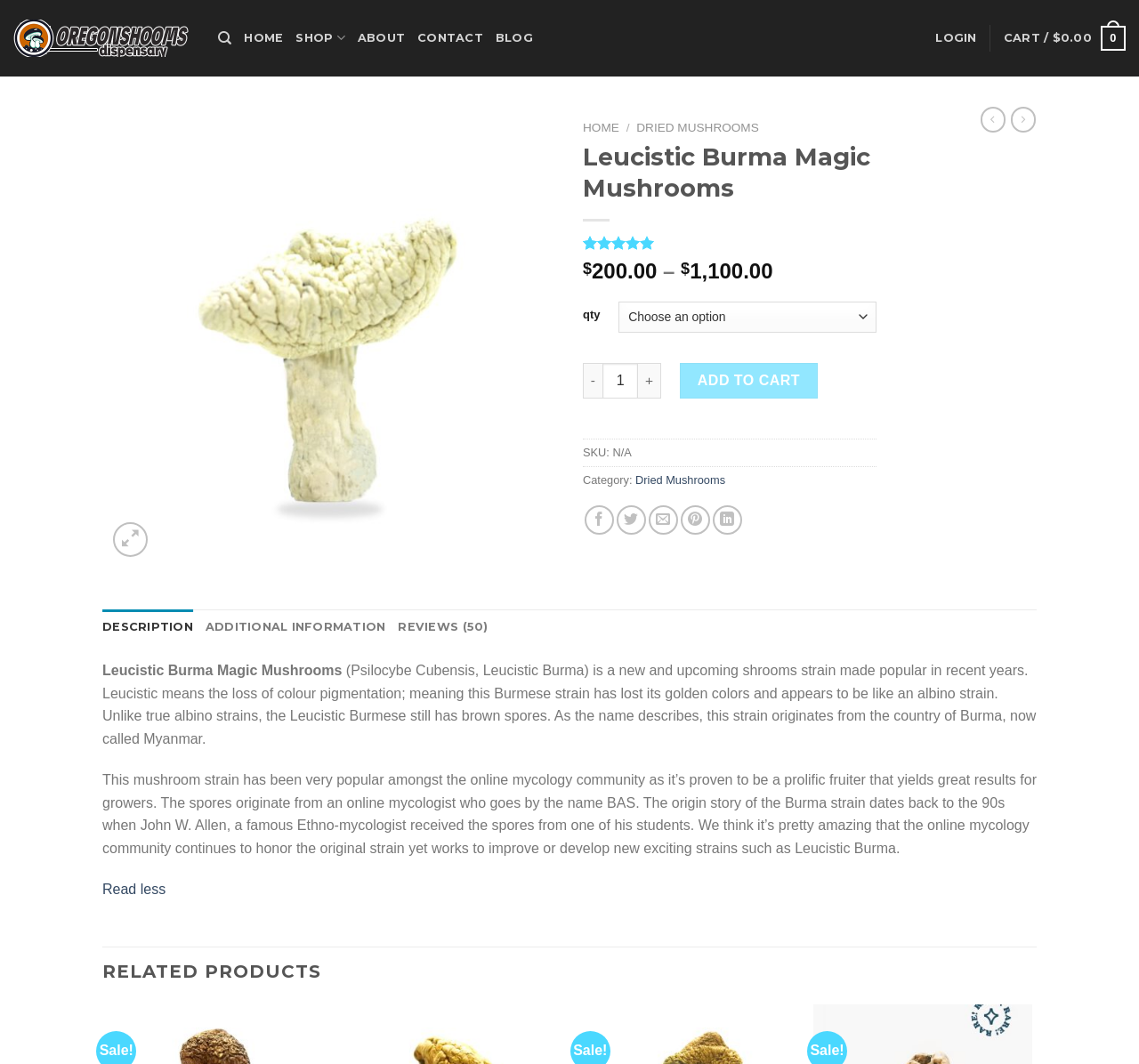Find the bounding box coordinates for the HTML element described as: "Site Map". The coordinates should consist of four float values between 0 and 1, i.e., [left, top, right, bottom].

None